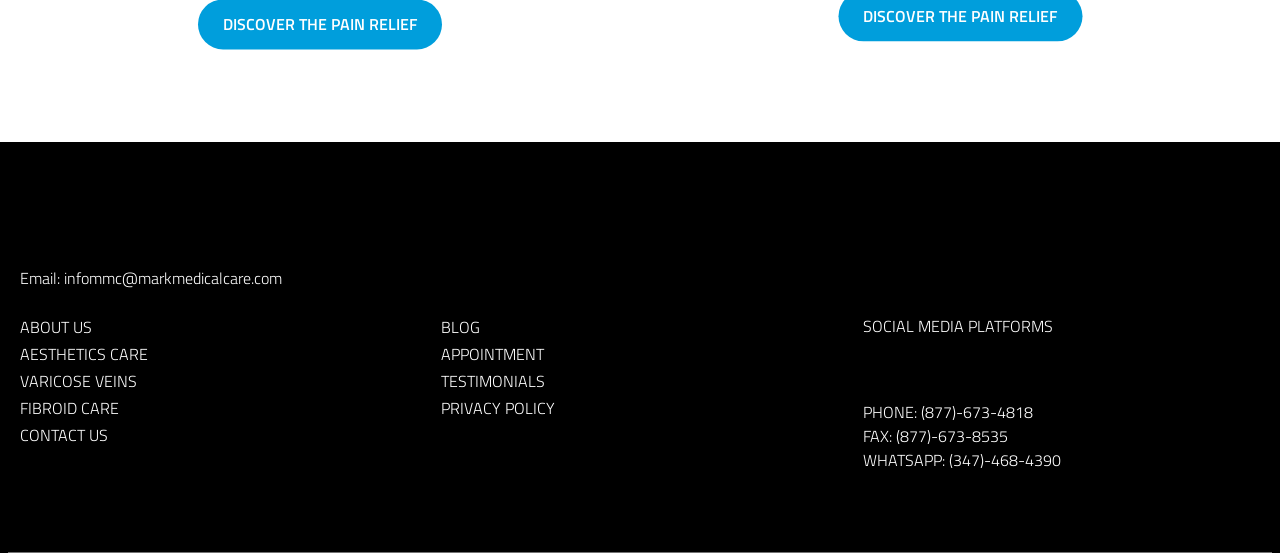What is the WhatsApp number of Mark Medical Care?
Answer the question with just one word or phrase using the image.

(347)-468-4390